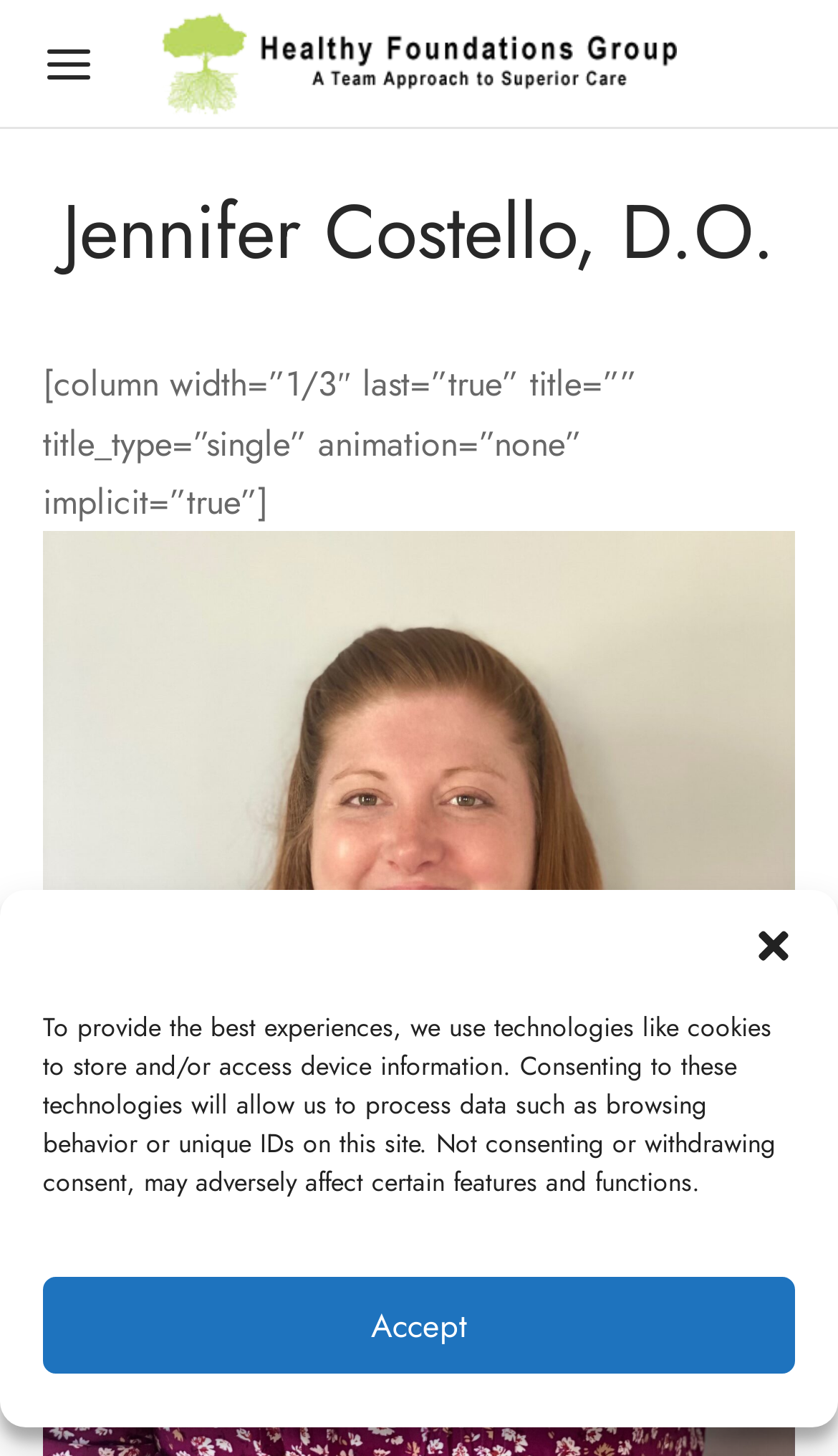Please extract the title of the webpage.

Jennifer Costello, D.O.